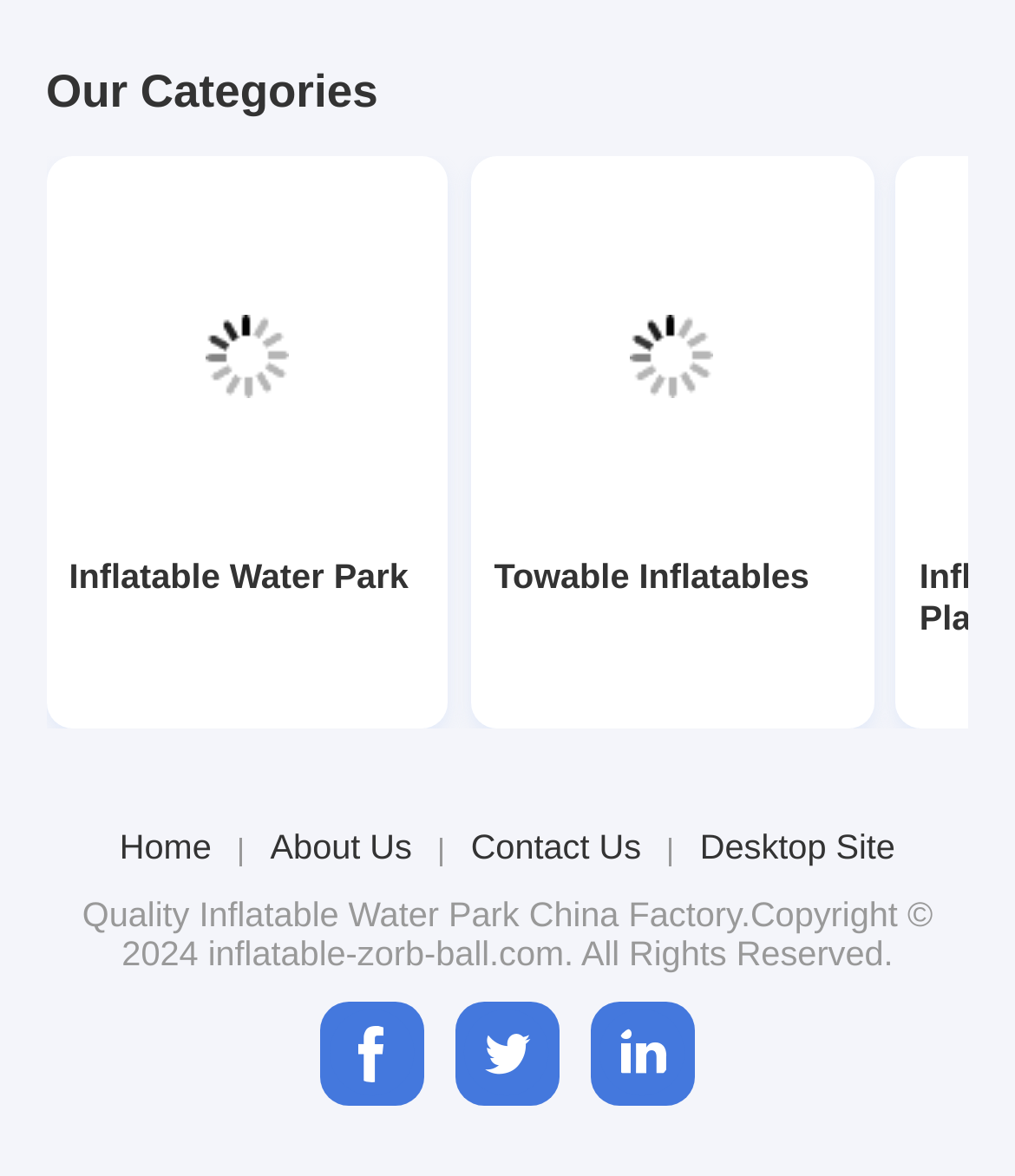Please specify the bounding box coordinates of the clickable region necessary for completing the following instruction: "contact us". The coordinates must consist of four float numbers between 0 and 1, i.e., [left, top, right, bottom].

[0.464, 0.703, 0.632, 0.738]